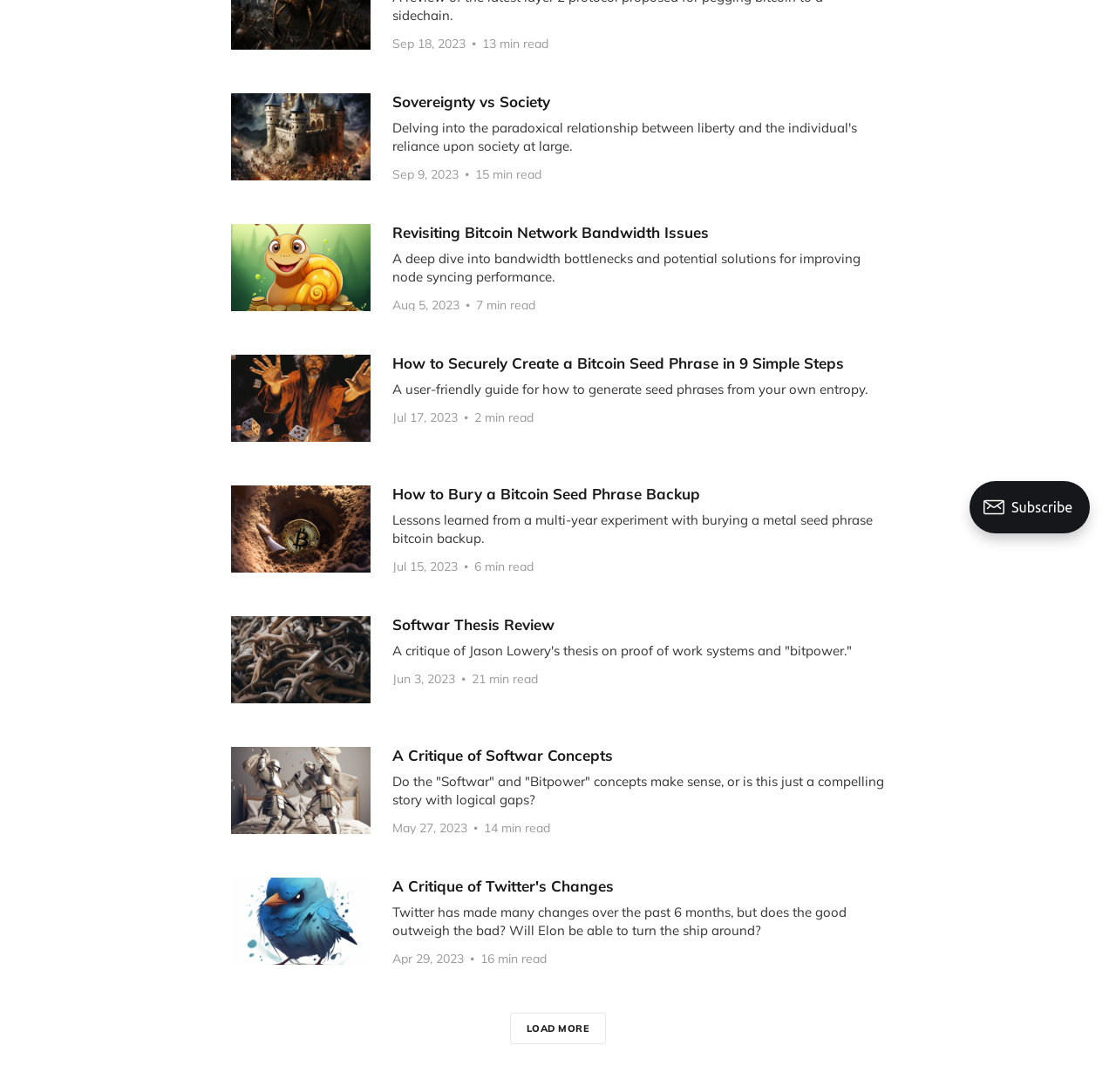Using the description: "Load more", identify the bounding box of the corresponding UI element in the screenshot.

[0.457, 0.928, 0.543, 0.956]